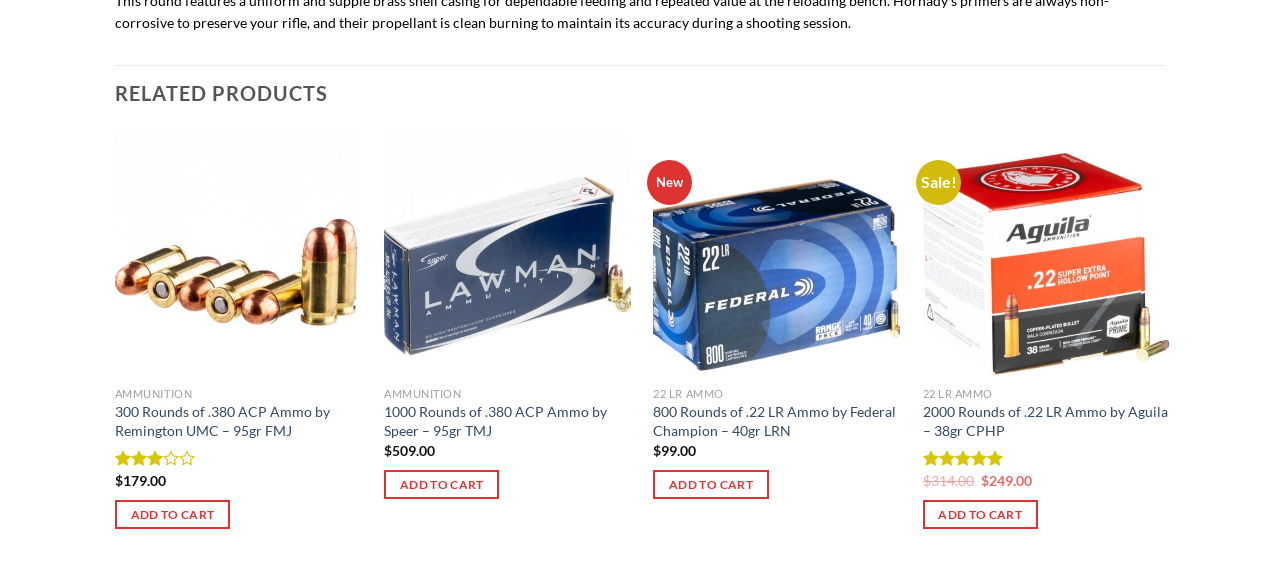Provide the bounding box coordinates for the area that should be clicked to complete the instruction: "View product details".

[0.3, 0.709, 0.493, 0.775]